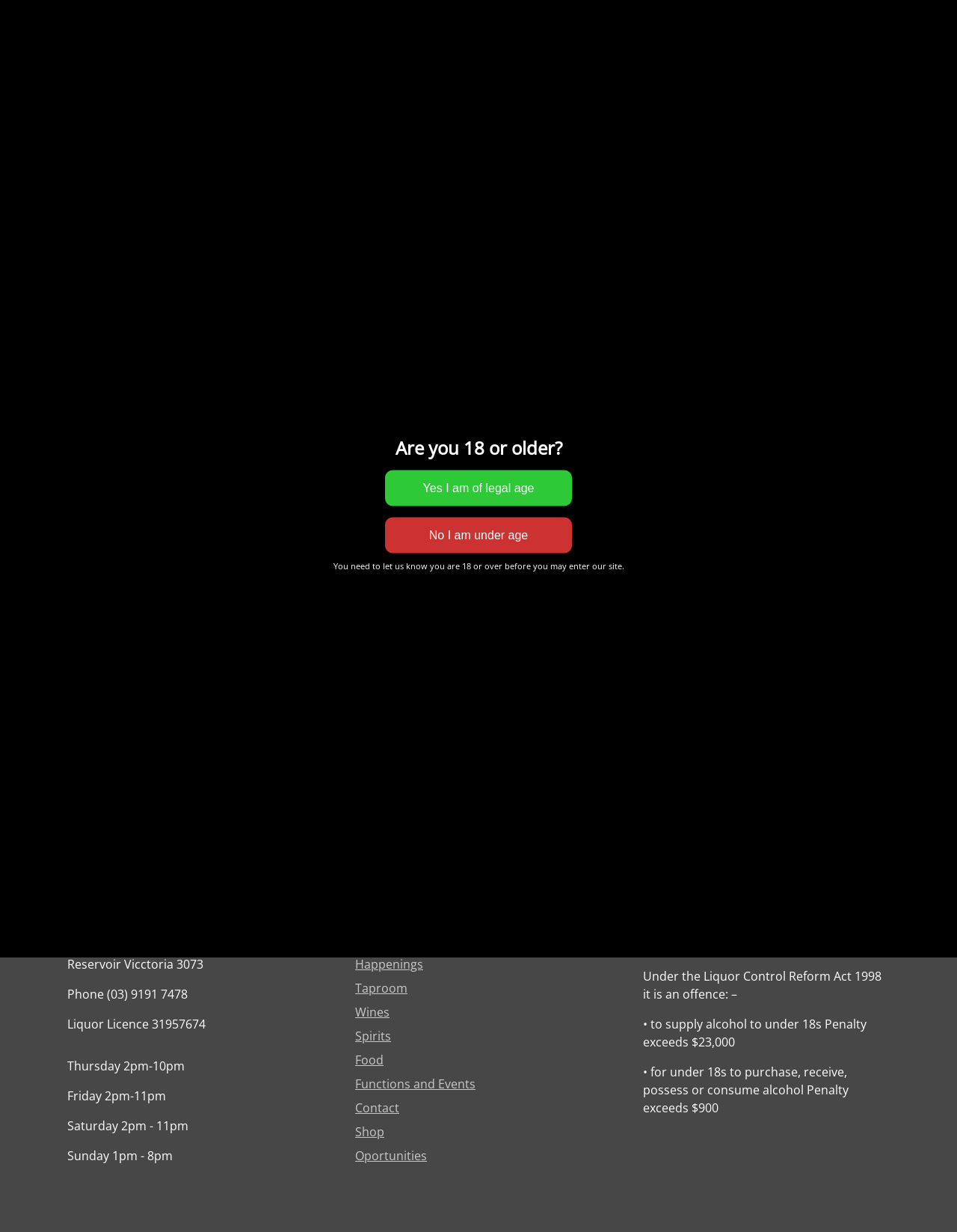Provide a brief response to the question below using a single word or phrase: 
What is the phone number of Steam Jacket Brewing?

(03) 9191 7478